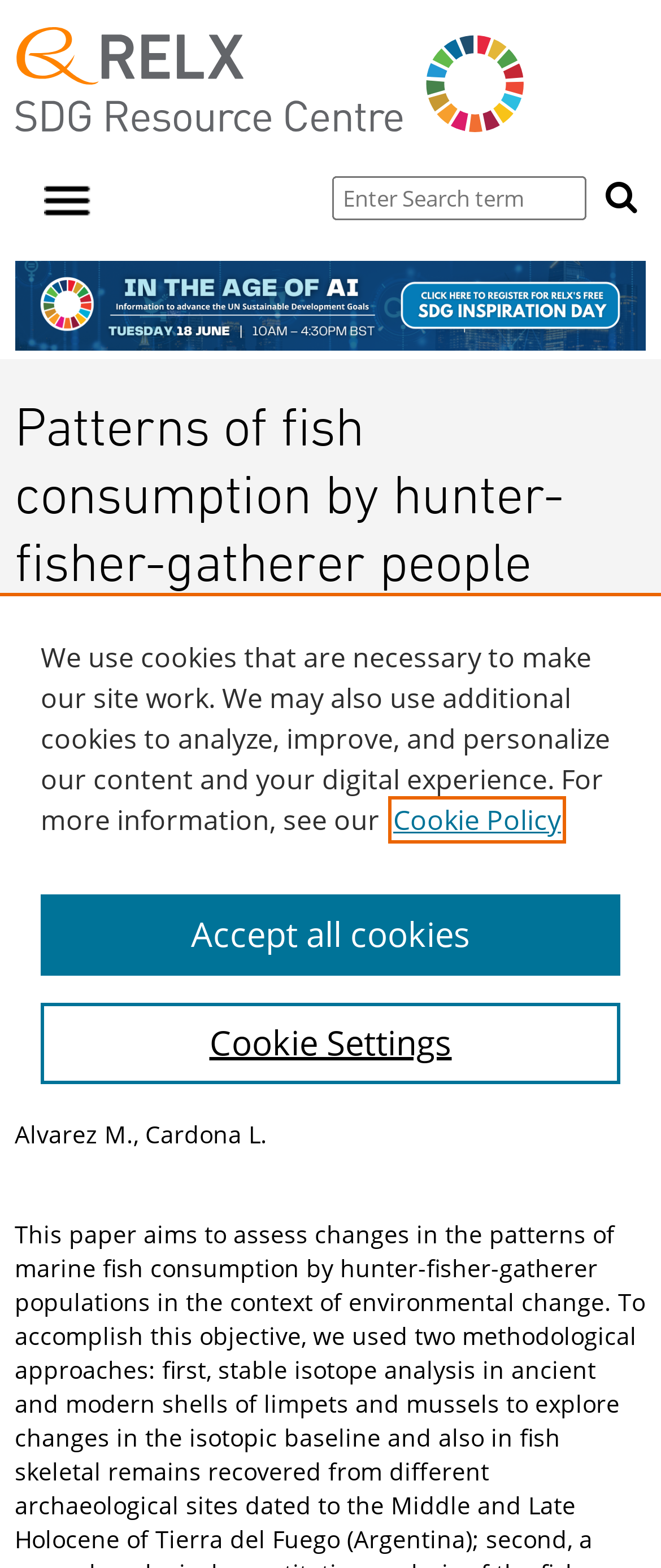Reply to the question with a brief word or phrase: How many authors are listed?

6